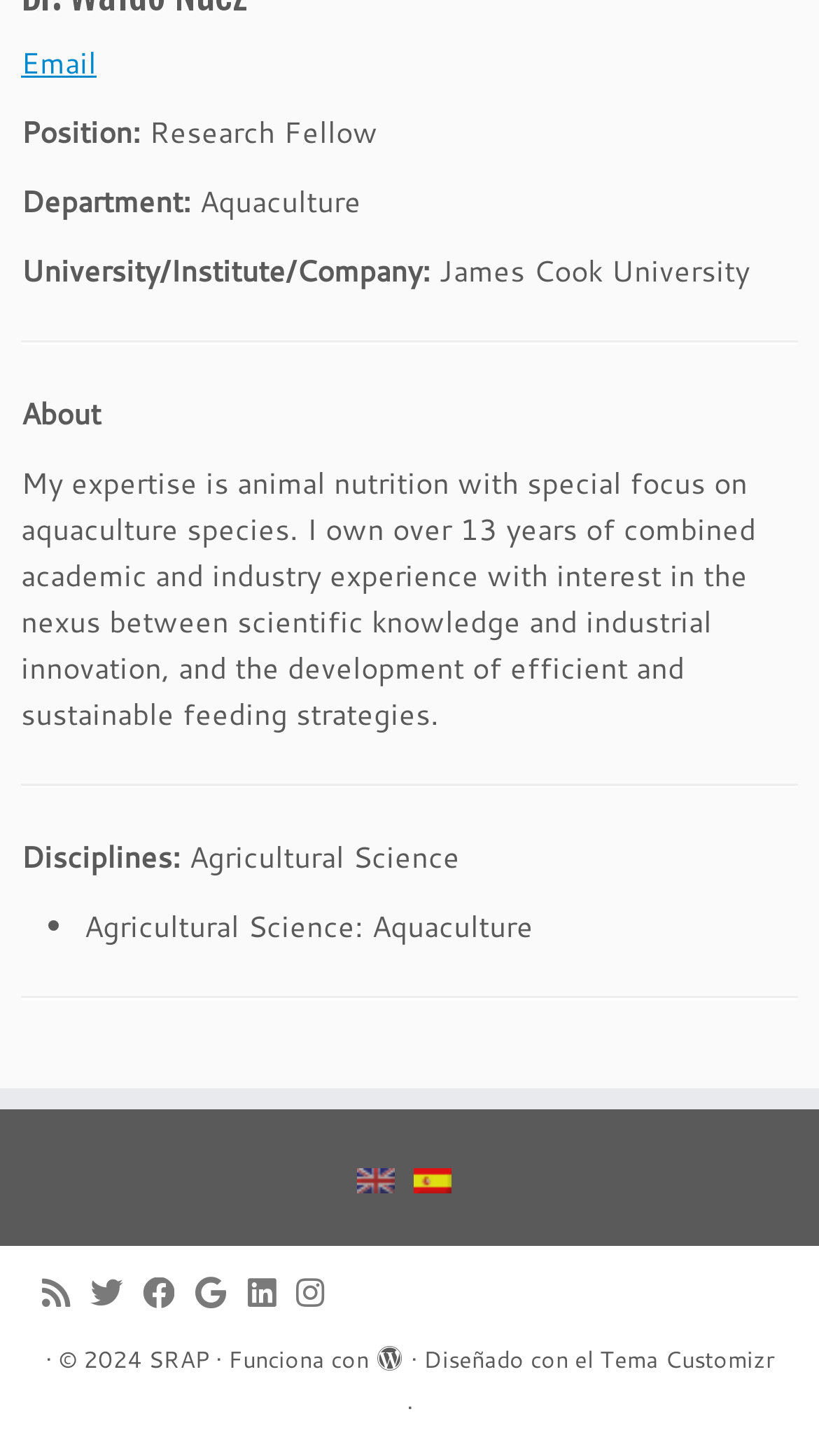Give a short answer to this question using one word or a phrase:
How many disciplines are listed?

2